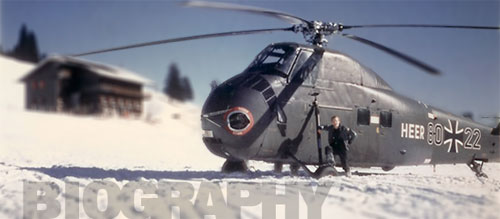Describe the image in great detail, covering all key points.

The image features a helicopter prominently set against a snowy landscape, indicative of a winter scene in Southern Germany. The helicopter, marked with the designation "HEER 60-22," suggests a military affiliation, likely used by the German armed forces. In the foreground, a figure stands beside the aircraft, embodying the blend of aviation and outdoor adventure. The background includes a rustic wooden cabin, contributing to the serene yet rugged ambiance of the setting. This visual serves as a striking representation of the subject's experiences captured in their biography, highlighting their connections to aviation and military service.